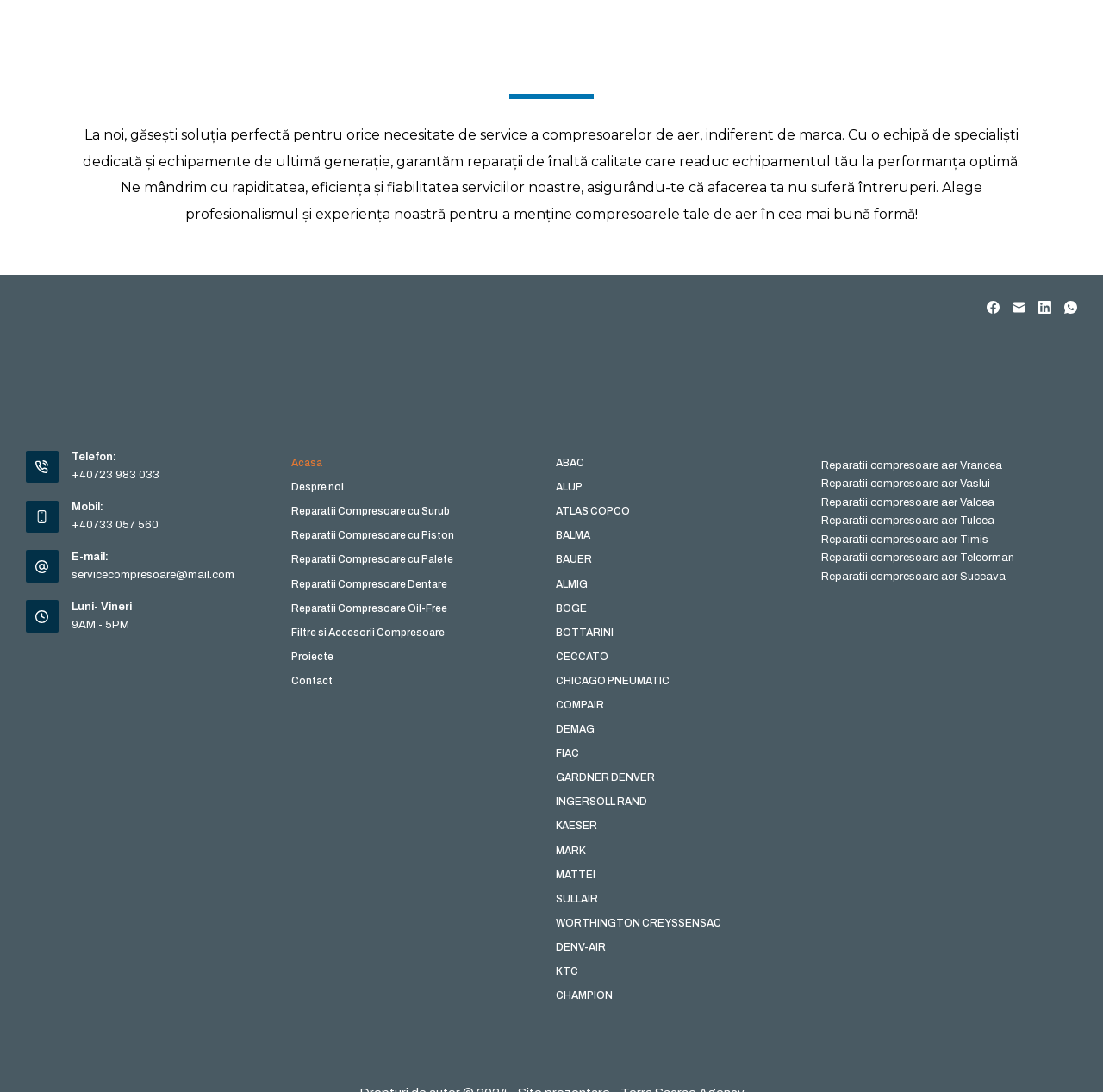Indicate the bounding box coordinates of the clickable region to achieve the following instruction: "Call the phone number."

[0.064, 0.43, 0.144, 0.441]